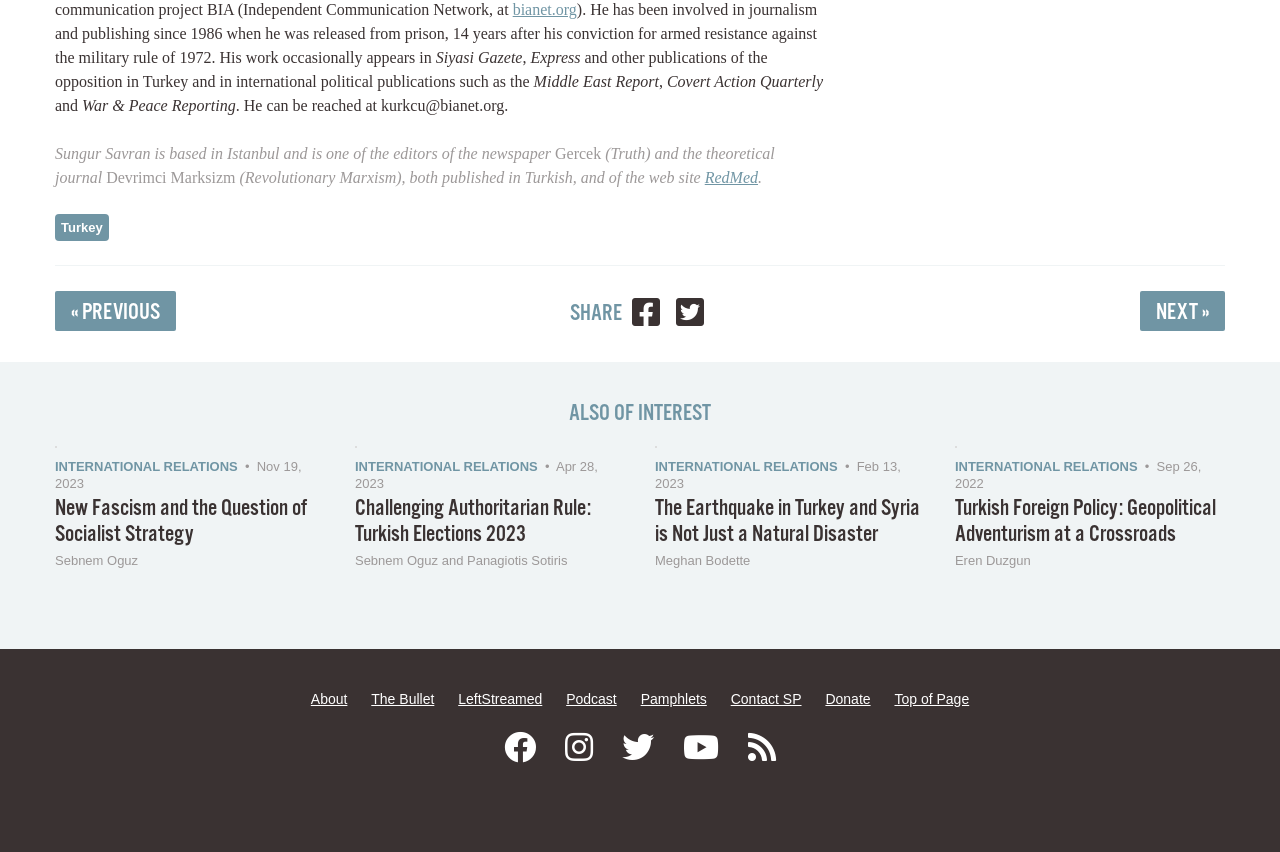What is the name of the website mentioned in the text?
Give a single word or phrase as your answer by examining the image.

RedMed